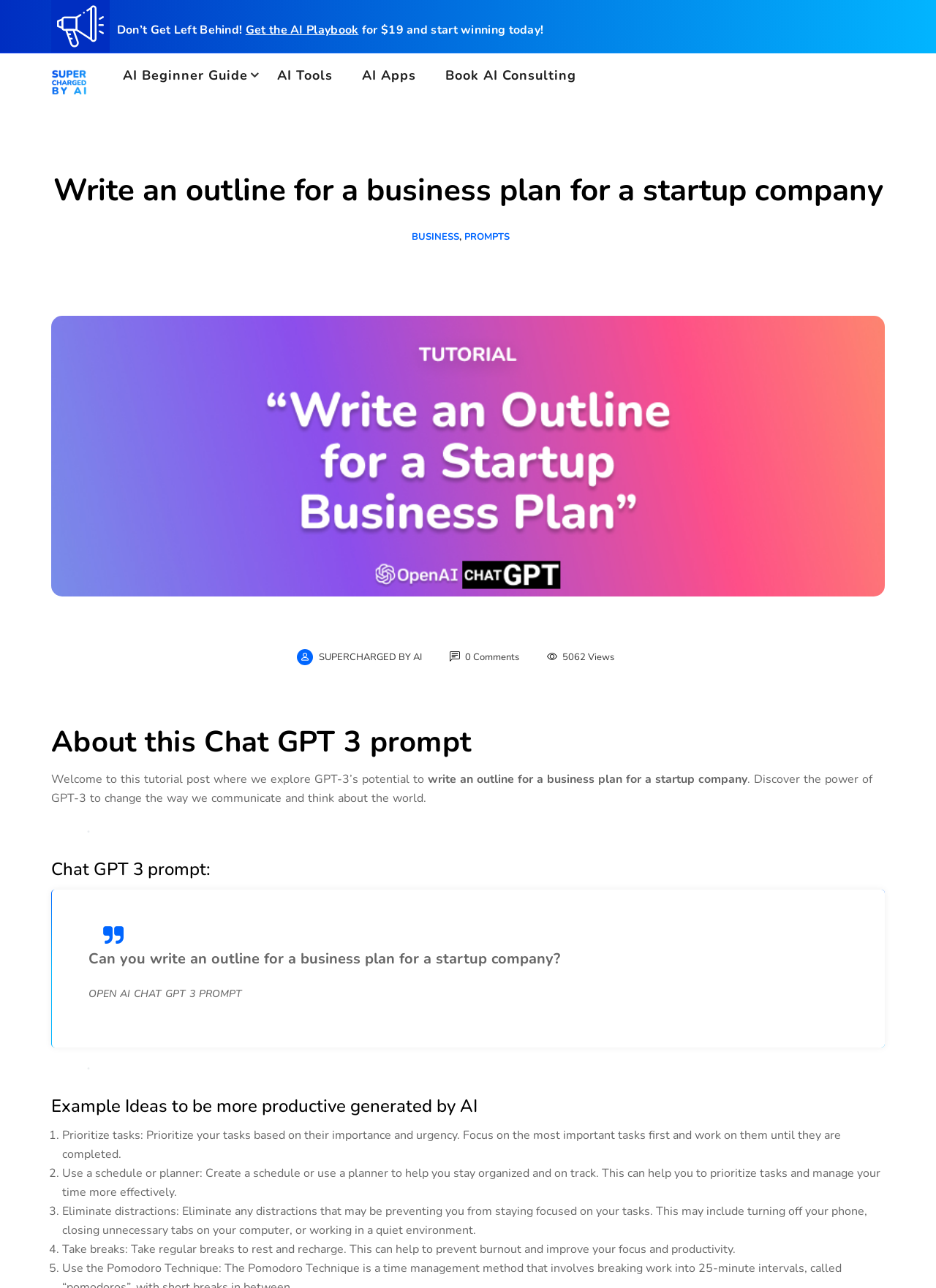Given the description "AI Tools", provide the bounding box coordinates of the corresponding UI element.

[0.281, 0.051, 0.371, 0.066]